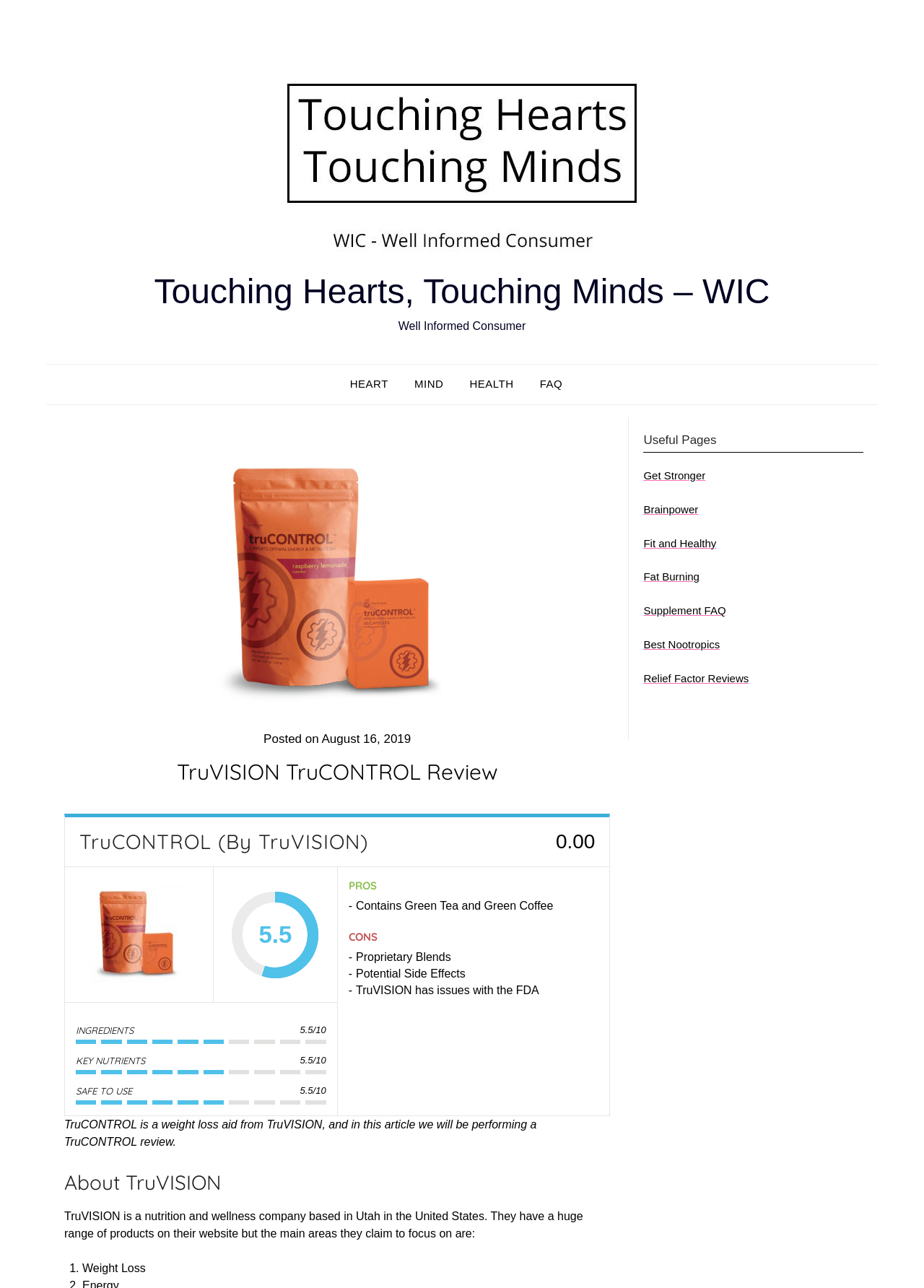Answer the following in one word or a short phrase: 
What is the rating of TruCONTROL out of 10?

5.5